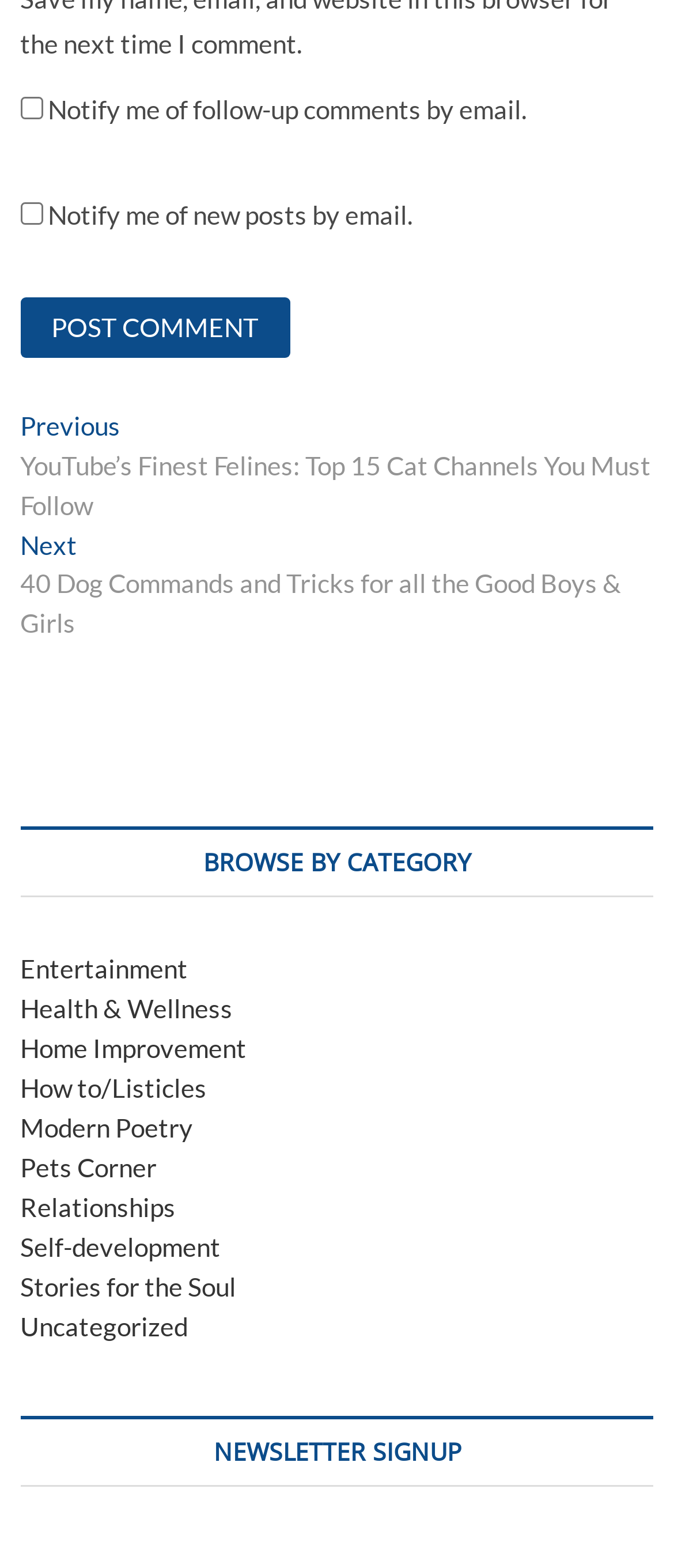Using the format (top-left x, top-left y, bottom-right x, bottom-right y), and given the element description, identify the bounding box coordinates within the screenshot: Entertainment

[0.03, 0.608, 0.279, 0.628]